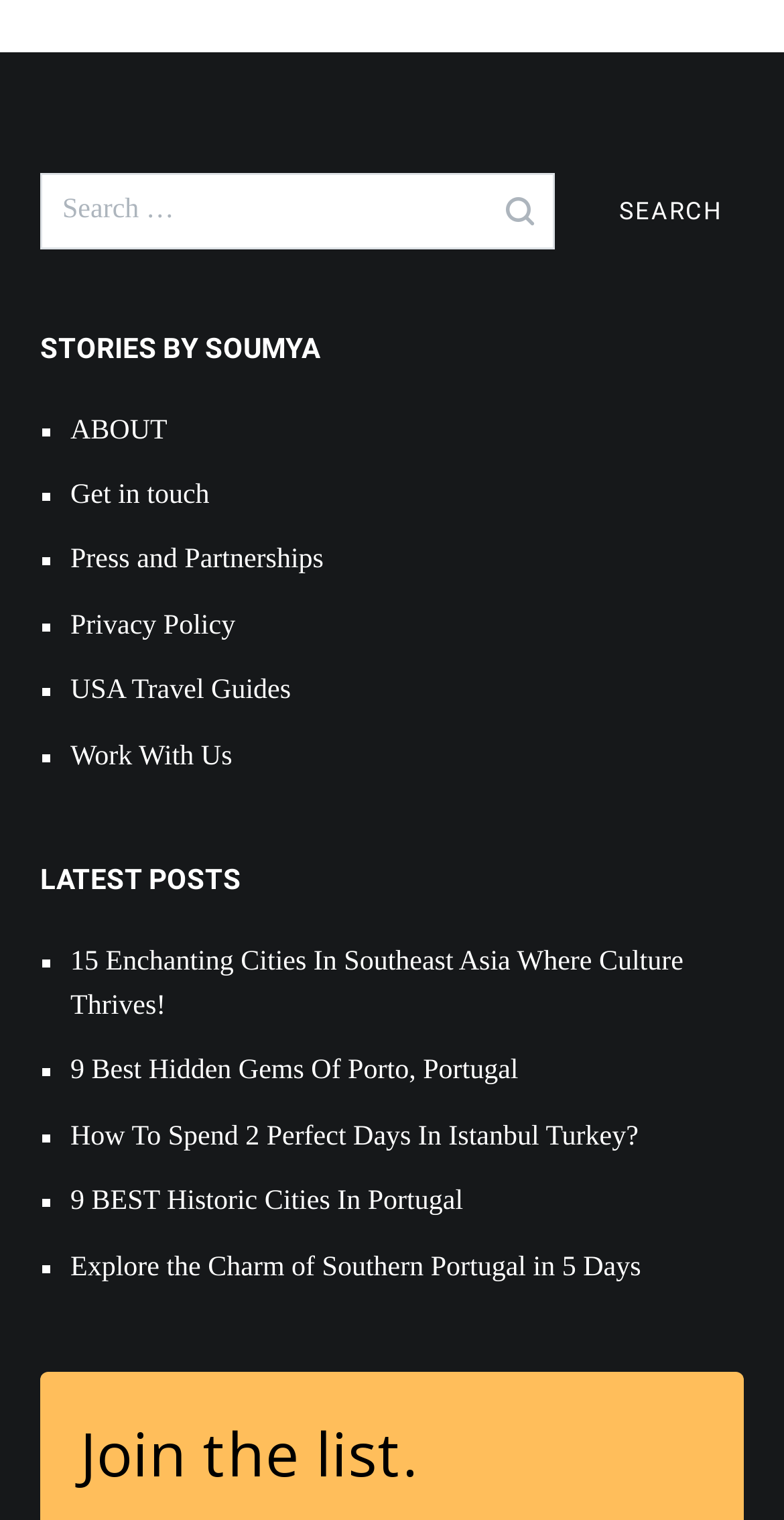Please give a short response to the question using one word or a phrase:
What type of content is listed under 'LATEST POSTS'?

Travel articles